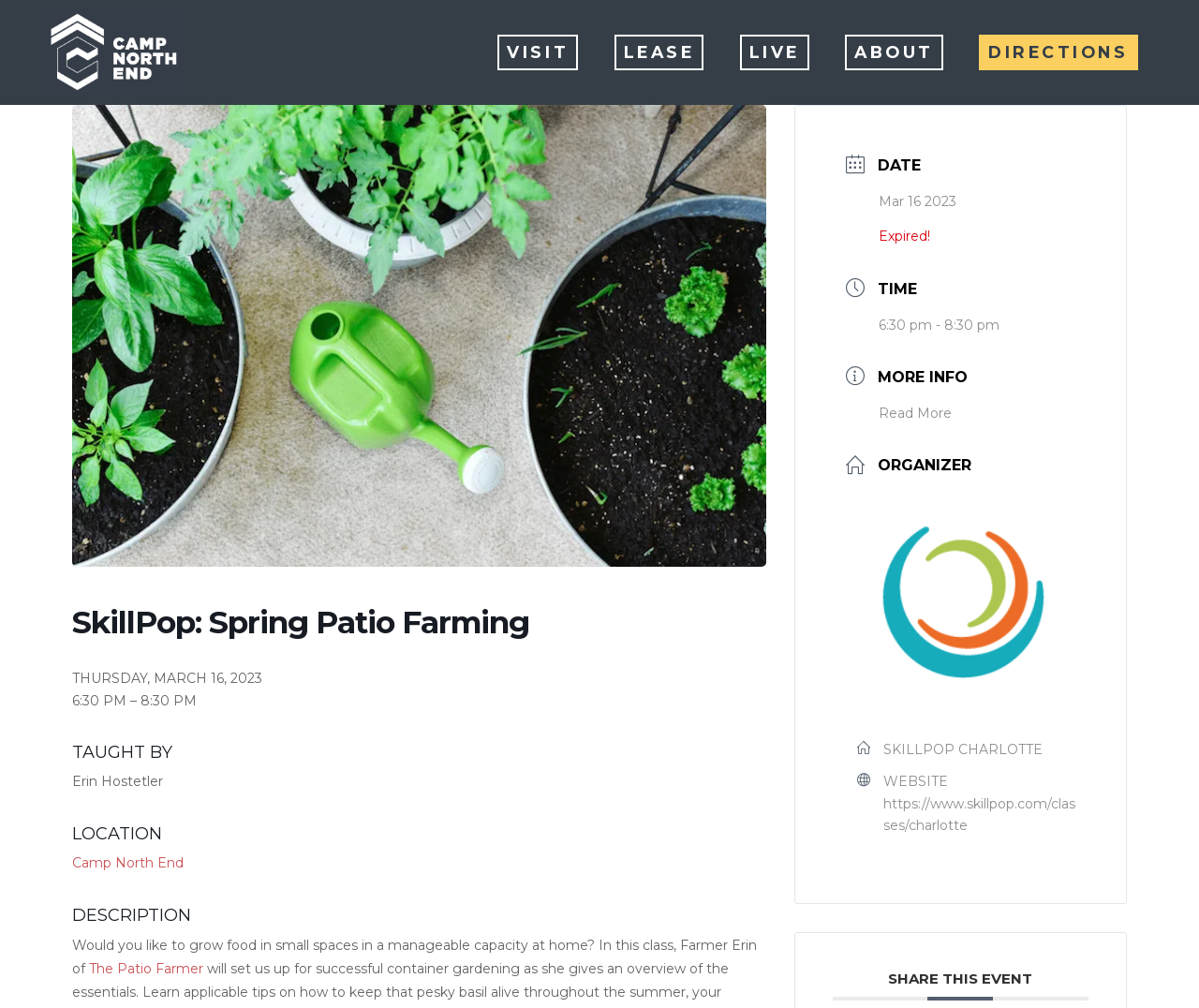Determine the bounding box coordinates of the section to be clicked to follow the instruction: "read more about the event". The coordinates should be given as four float numbers between 0 and 1, formatted as [left, top, right, bottom].

[0.733, 0.401, 0.794, 0.418]